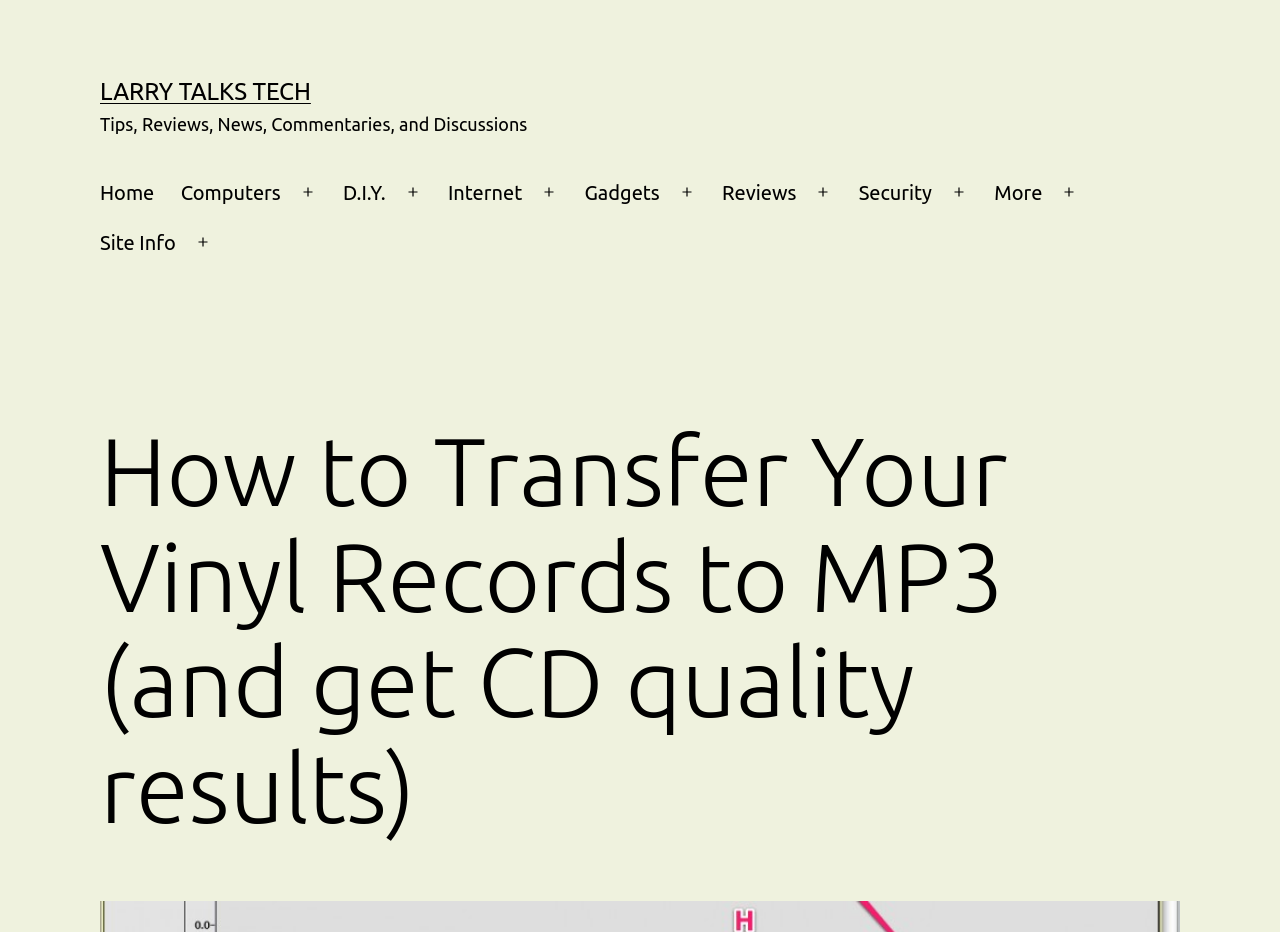Pinpoint the bounding box coordinates of the element you need to click to execute the following instruction: "Click on the 'LARRY TALKS TECH' link". The bounding box should be represented by four float numbers between 0 and 1, in the format [left, top, right, bottom].

[0.078, 0.084, 0.243, 0.113]